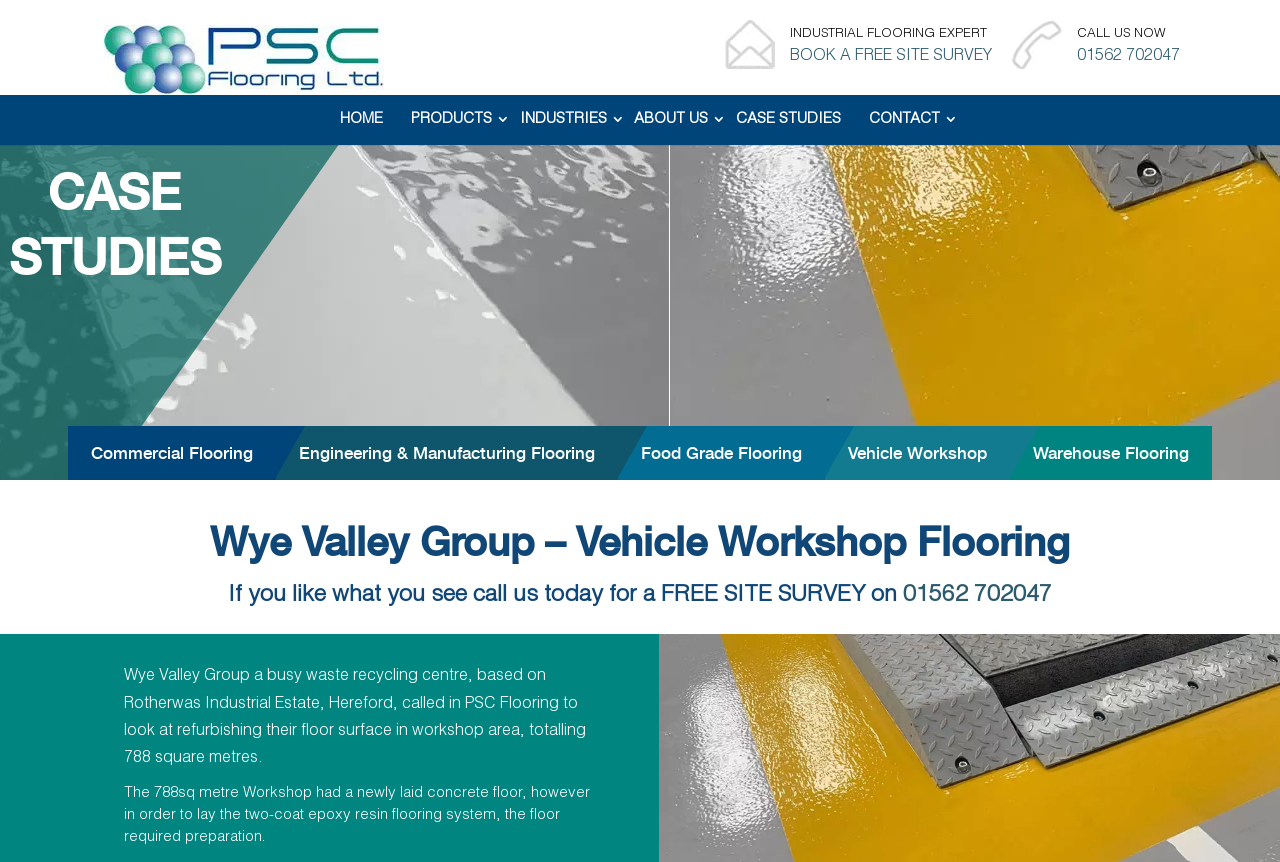Locate the bounding box coordinates of the area to click to fulfill this instruction: "Click the 'About Us' link". The bounding box should be presented as four float numbers between 0 and 1, in the order [left, top, right, bottom].

None